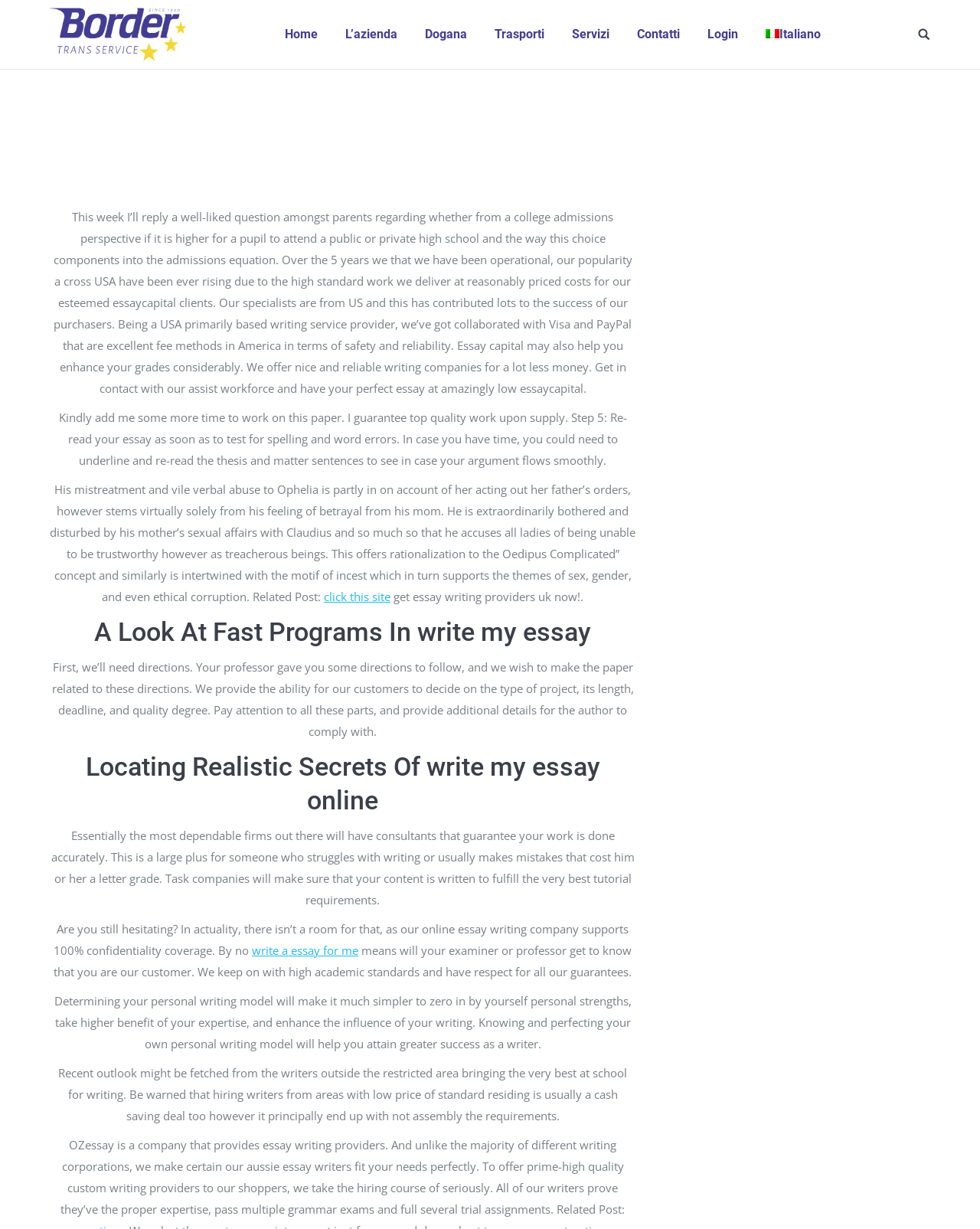Offer a comprehensive description of the webpage’s content and structure.

This webpage appears to be a blog or article page focused on essay writing services. At the top, there is a logo and a menu bar with several links, including "Home", "L'azienda", "Dogana", "Trasporti", "Servizi", "Contatti", "Login", and "it Italiano". To the right of the menu bar, there is a search bar.

Below the menu bar, there is a heading that reads "Insights On No-Hassle Advice In write my essay for me". Underneath this heading, there is a brief introduction to the topic, which discusses the importance of choosing between public and private high schools from a college admissions perspective.

The main content of the page is divided into several sections, each with its own heading. The first section discusses the benefits of using an essay writing service, highlighting the high standard of work delivered at affordable costs. The second section appears to be a response to a question about how to improve grades, suggesting that the service can help with this.

The following sections discuss various topics related to essay writing, including the importance of re-reading and editing, the Oedipus Complex, and the themes of sex, gender, and moral corruption in literature. There are also links to external resources, such as "click this site" and "write a essay for me".

Throughout the page, there are several blocks of text that provide information about the essay writing service, including its features, benefits, and guarantees. The service appears to offer a range of options, including the ability to choose the type of project, its length, deadline, and quality level. The page also emphasizes the importance of confidentiality and the high academic standards of the service.

At the bottom of the page, there is a link to an external resource, and a final block of text that discusses the importance of determining one's own writing style and the benefits of using a professional writing service.